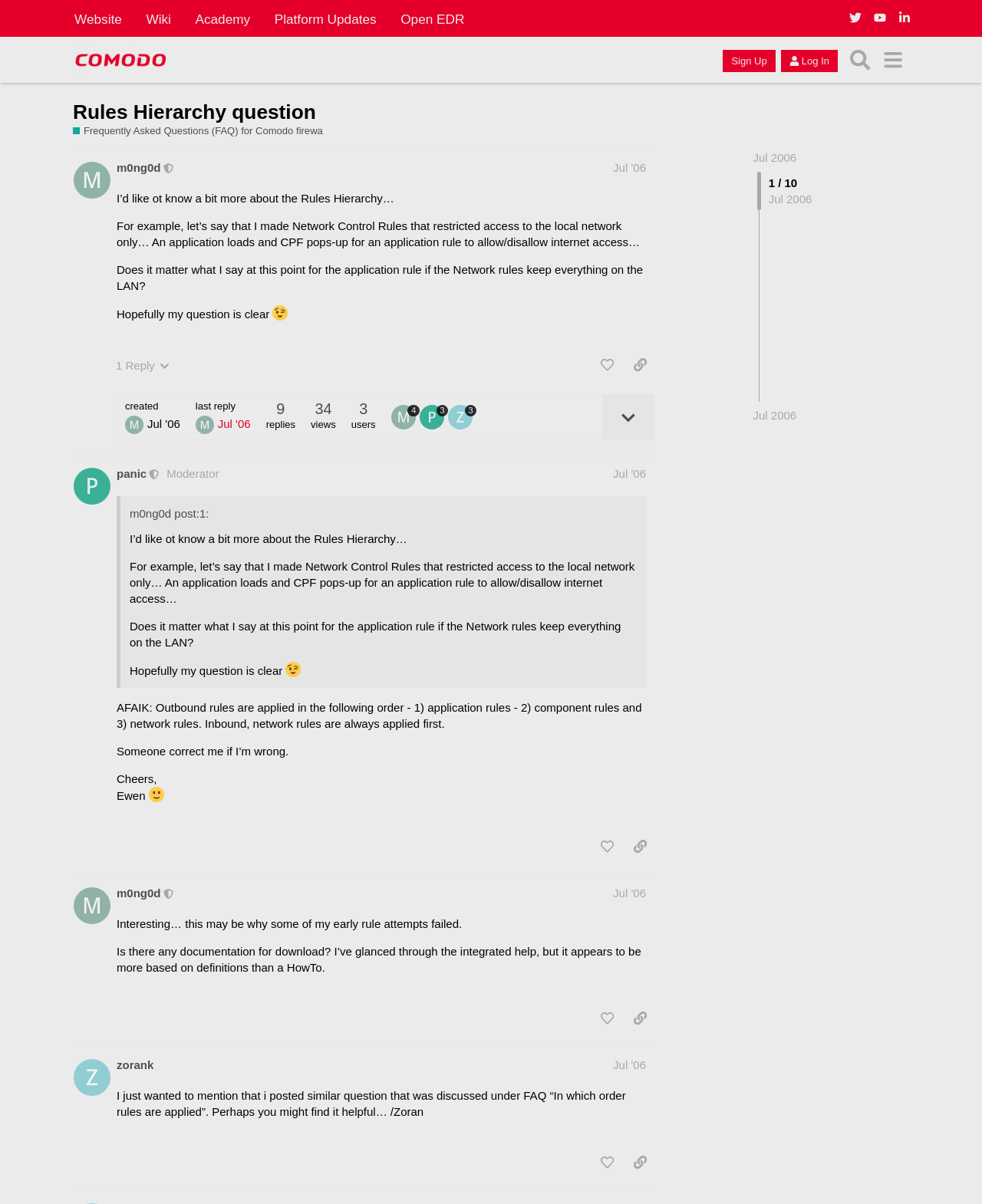Extract the bounding box coordinates for the described element: "title="like this post"". The coordinates should be represented as four float numbers between 0 and 1: [left, top, right, bottom].

[0.604, 0.692, 0.633, 0.714]